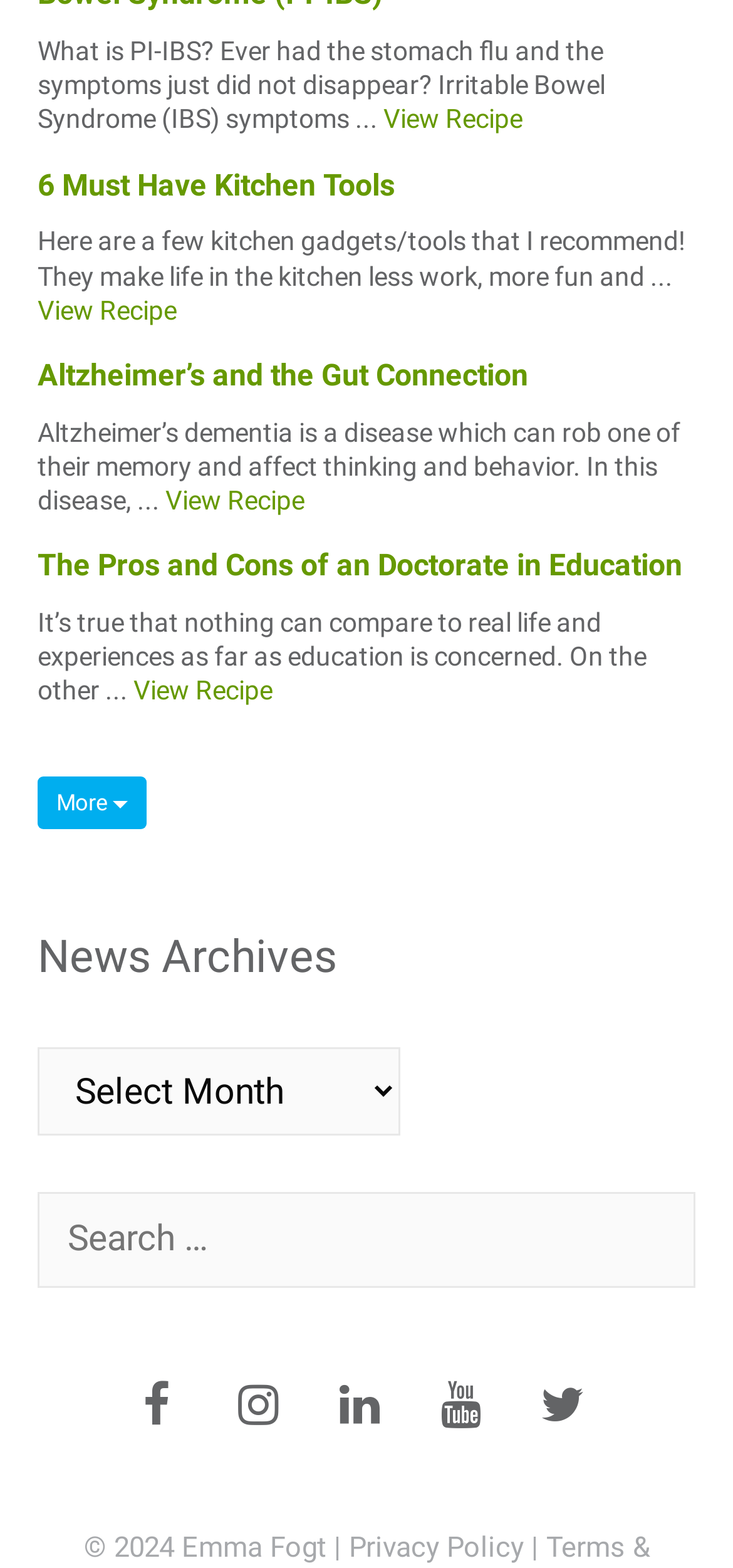Show the bounding box coordinates of the region that should be clicked to follow the instruction: "Search for something."

[0.051, 0.76, 0.949, 0.821]